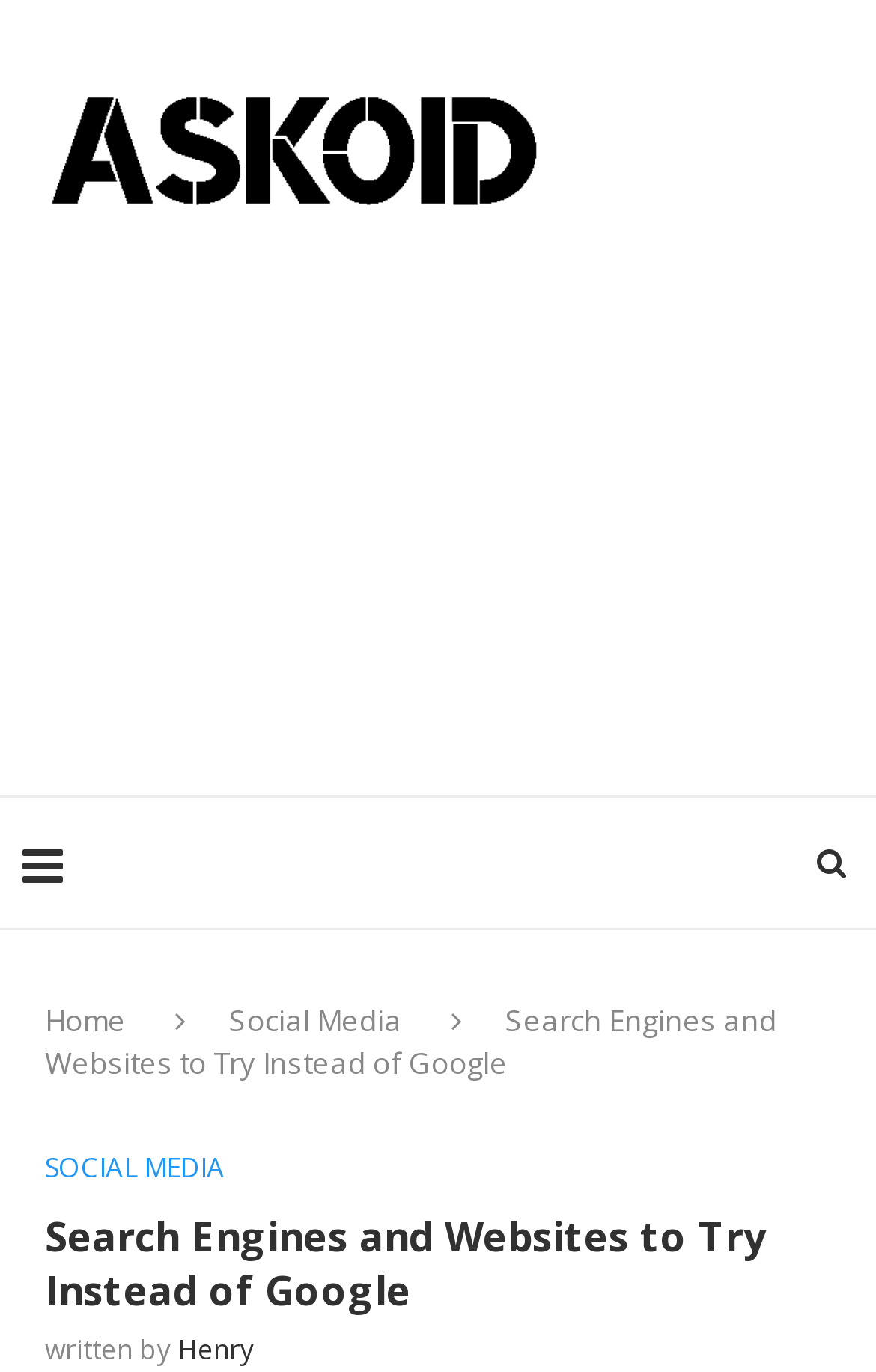Look at the image and answer the question in detail:
Who wrote the article?

The author of the article is mentioned at the bottom of the webpage, where it says 'written by Henry'.